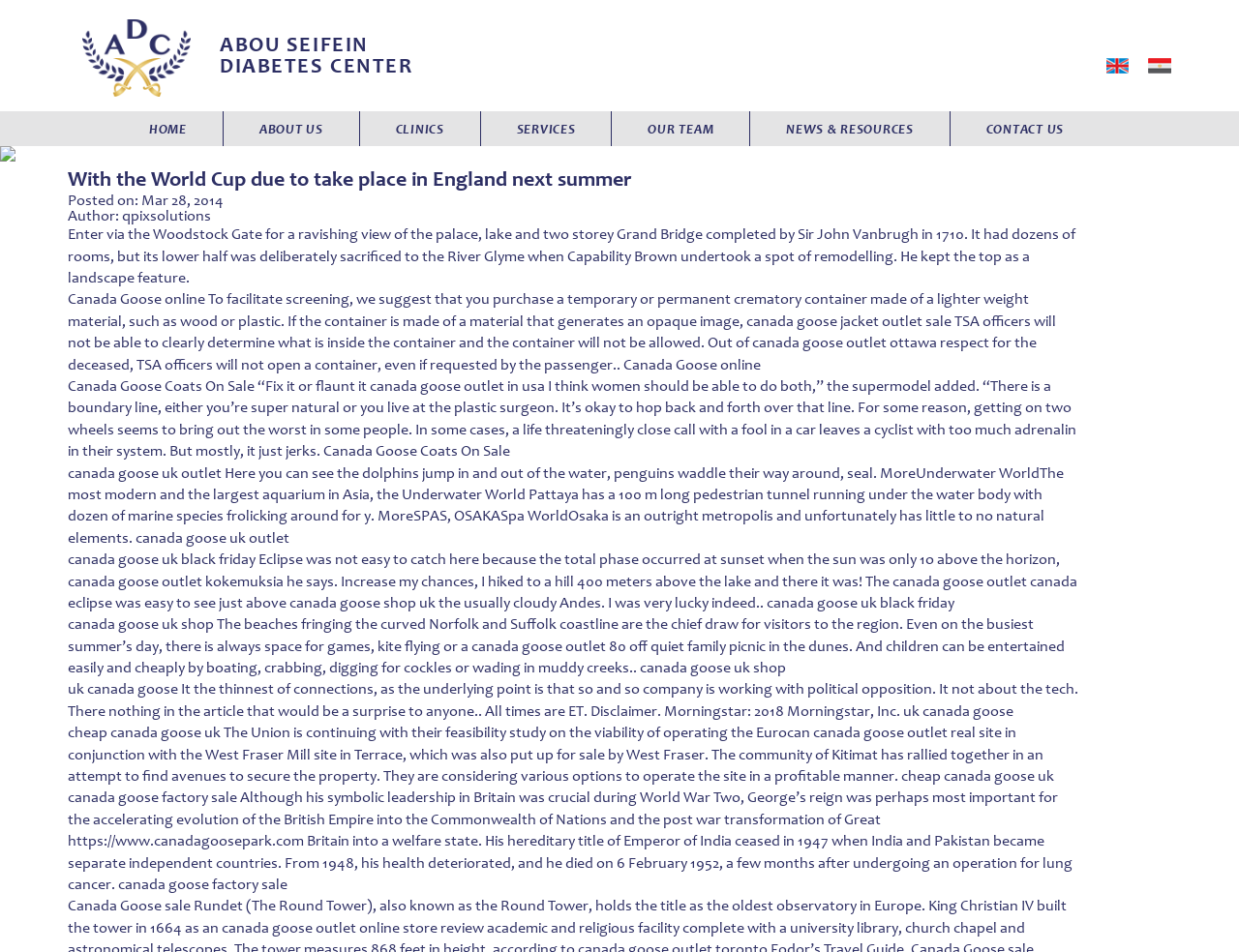Specify the bounding box coordinates of the element's region that should be clicked to achieve the following instruction: "Click the 'News & Events' link". The bounding box coordinates consist of four float numbers between 0 and 1, in the format [left, top, right, bottom].

[0.605, 0.153, 0.77, 0.19]